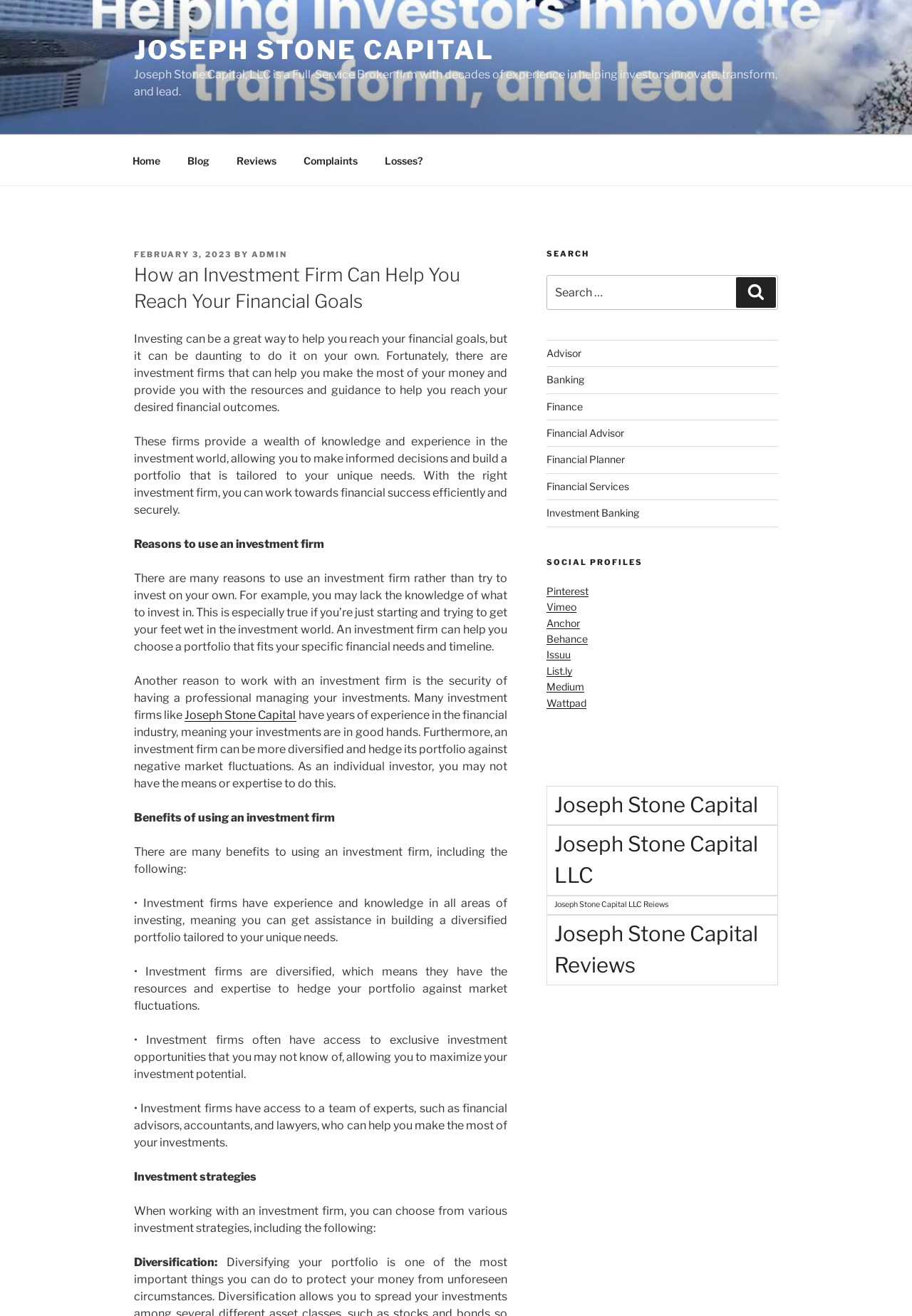What is the benefit of using an investment firm mentioned in the second point?
Based on the image, provide a one-word or brief-phrase response.

Diversification